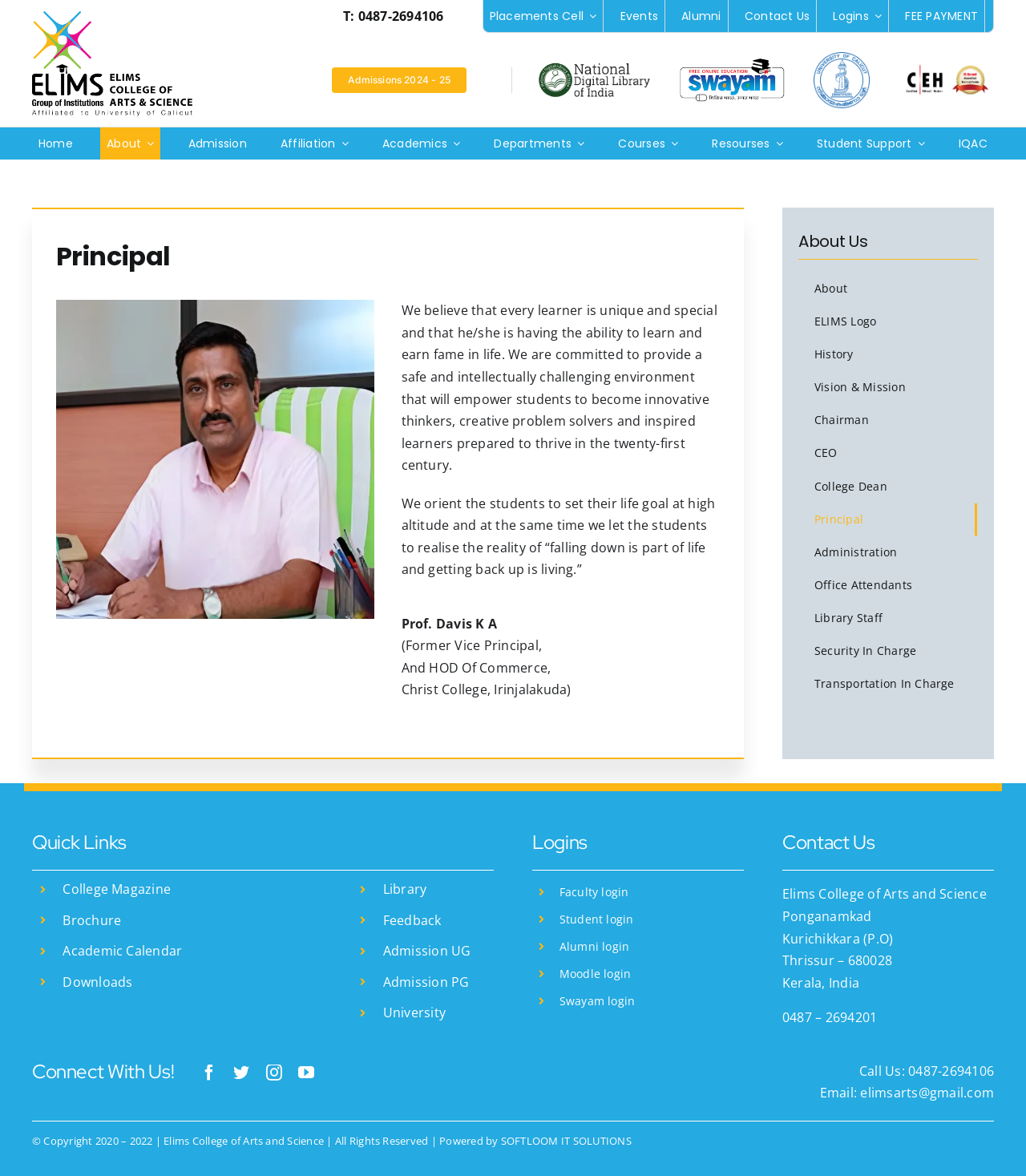How many social media links are there at the bottom of the webpage?
Using the image as a reference, answer the question in detail.

I counted the number of social media links at the bottom of the webpage, which are 'facebook', 'twitter', 'instagram', and 'youtube'.